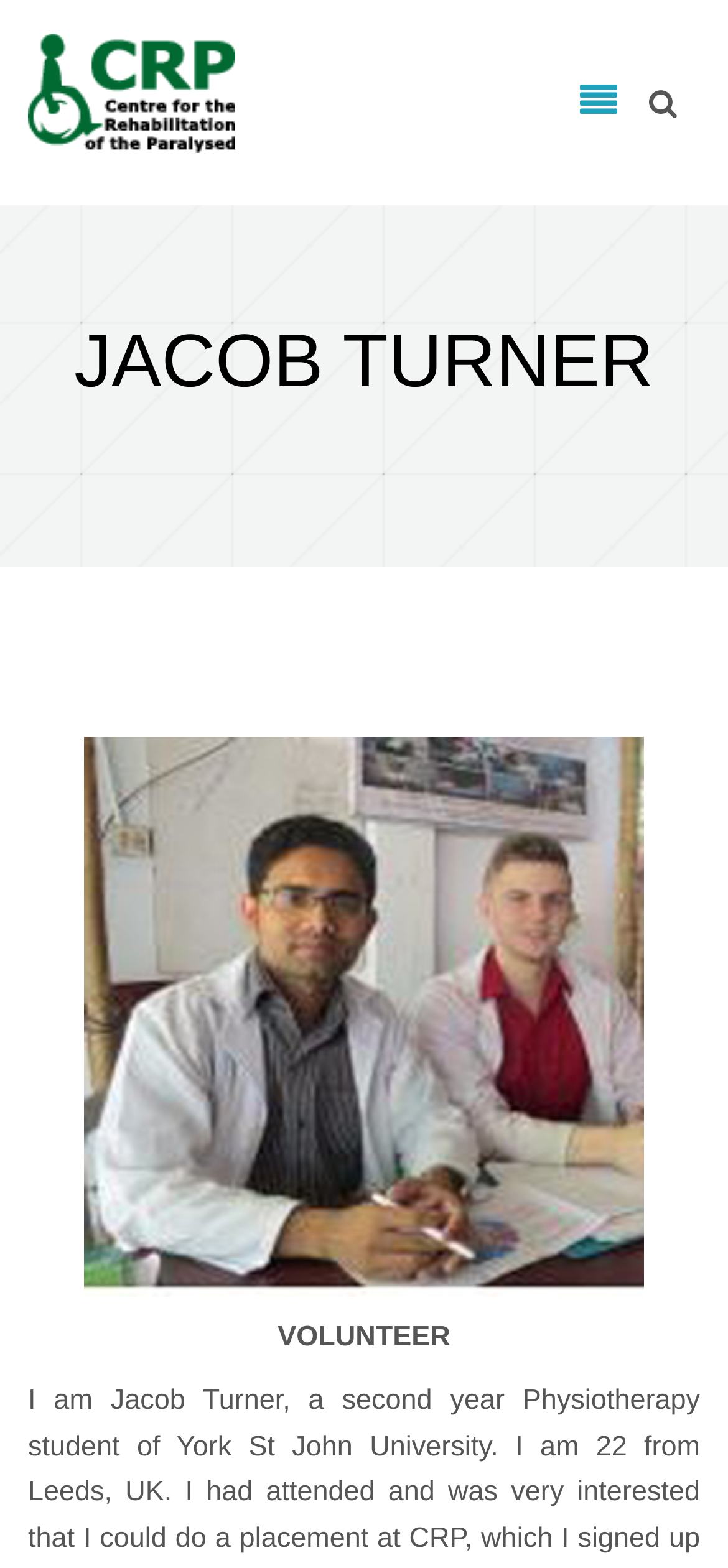Locate the UI element described by Skip to main content and provide its bounding box coordinates. Use the format (top-left x, top-left y, bottom-right x, bottom-right y) with all values as floating point numbers between 0 and 1.

[0.0, 0.0, 0.349, 0.001]